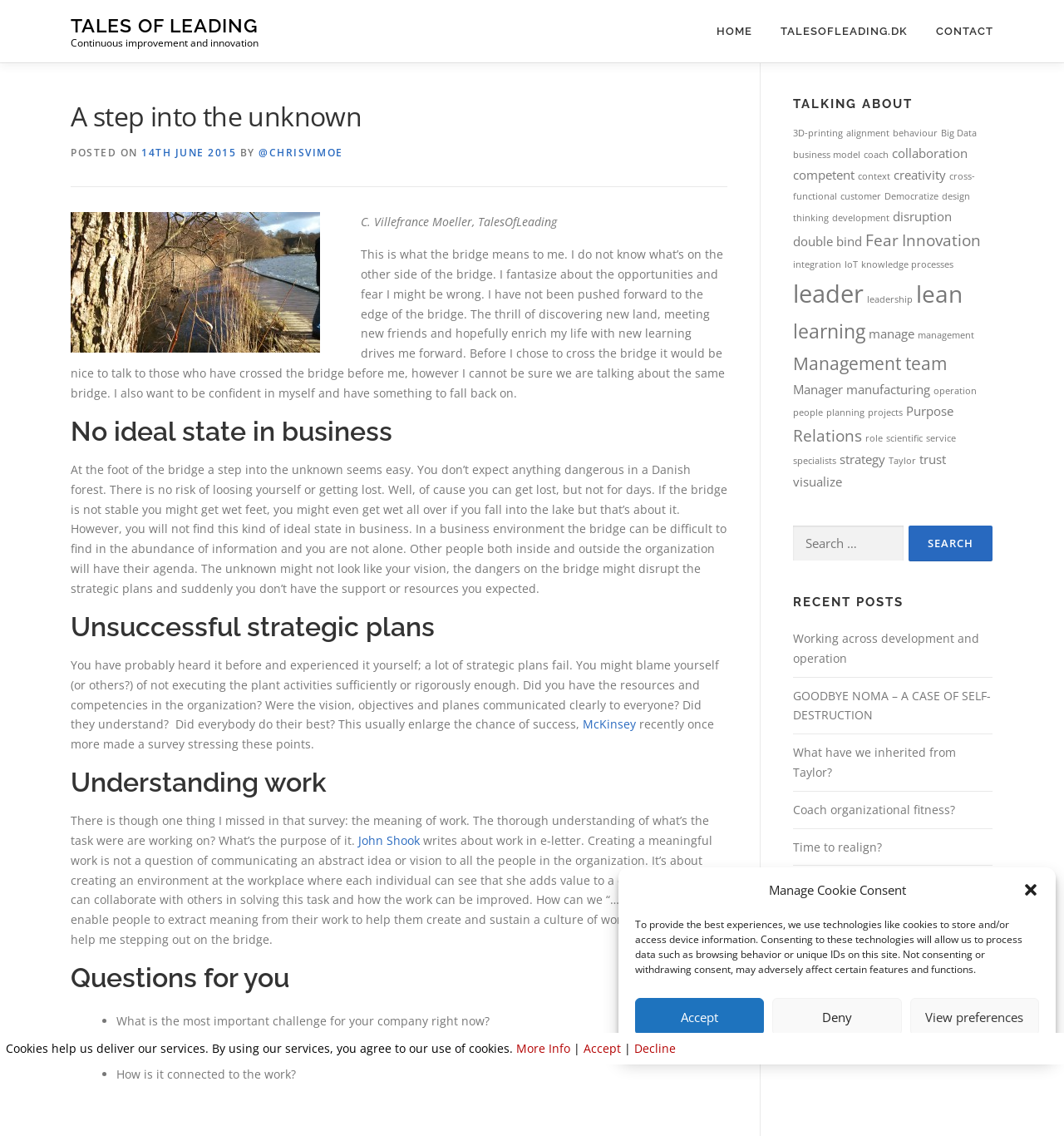Locate the bounding box coordinates of the clickable element to fulfill the following instruction: "Read the article 'A step into the unknown'". Provide the coordinates as four float numbers between 0 and 1 in the format [left, top, right, bottom].

[0.066, 0.085, 0.684, 0.165]